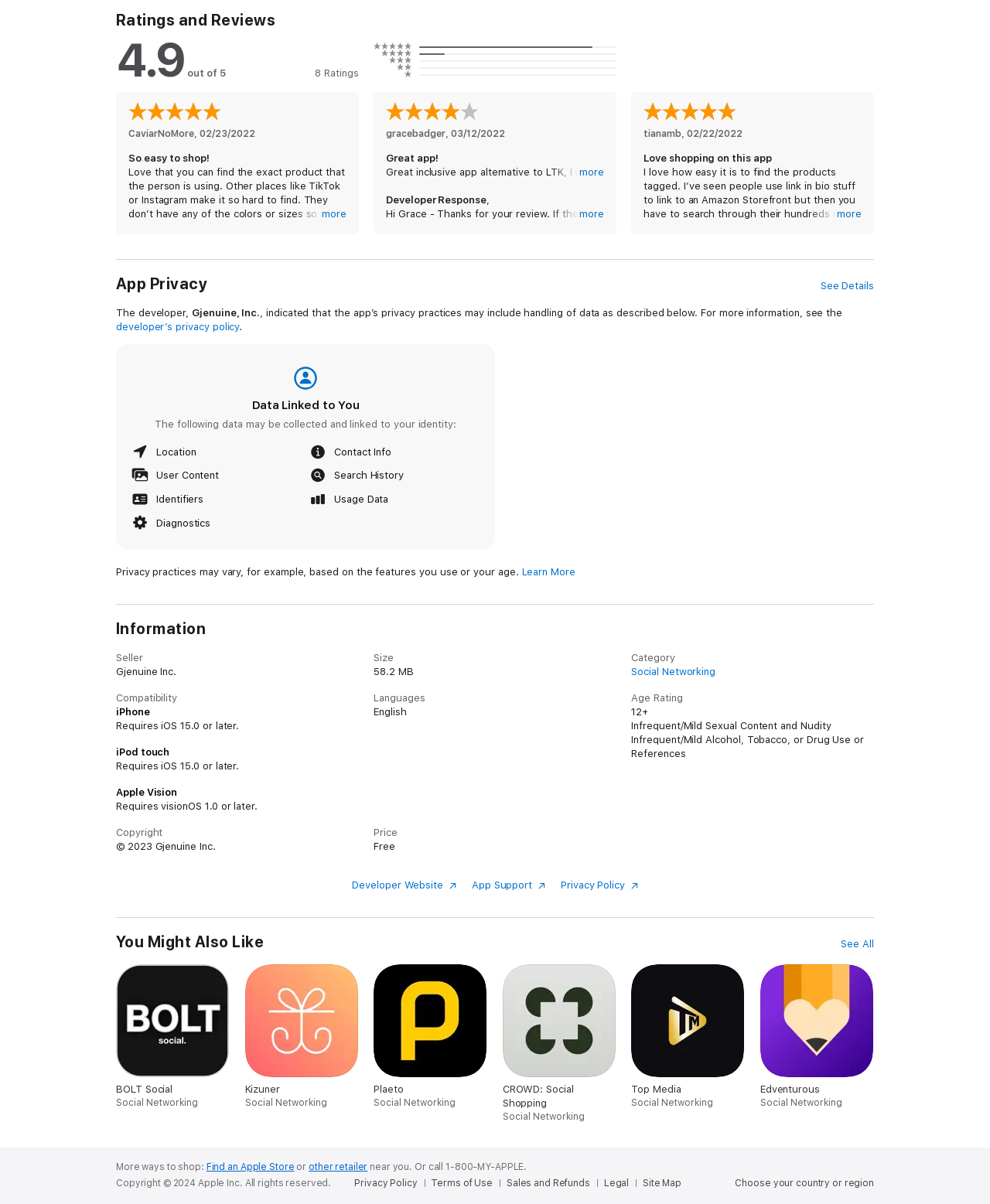Please determine the bounding box coordinates for the element that should be clicked to follow these instructions: "Go to the Home page".

None